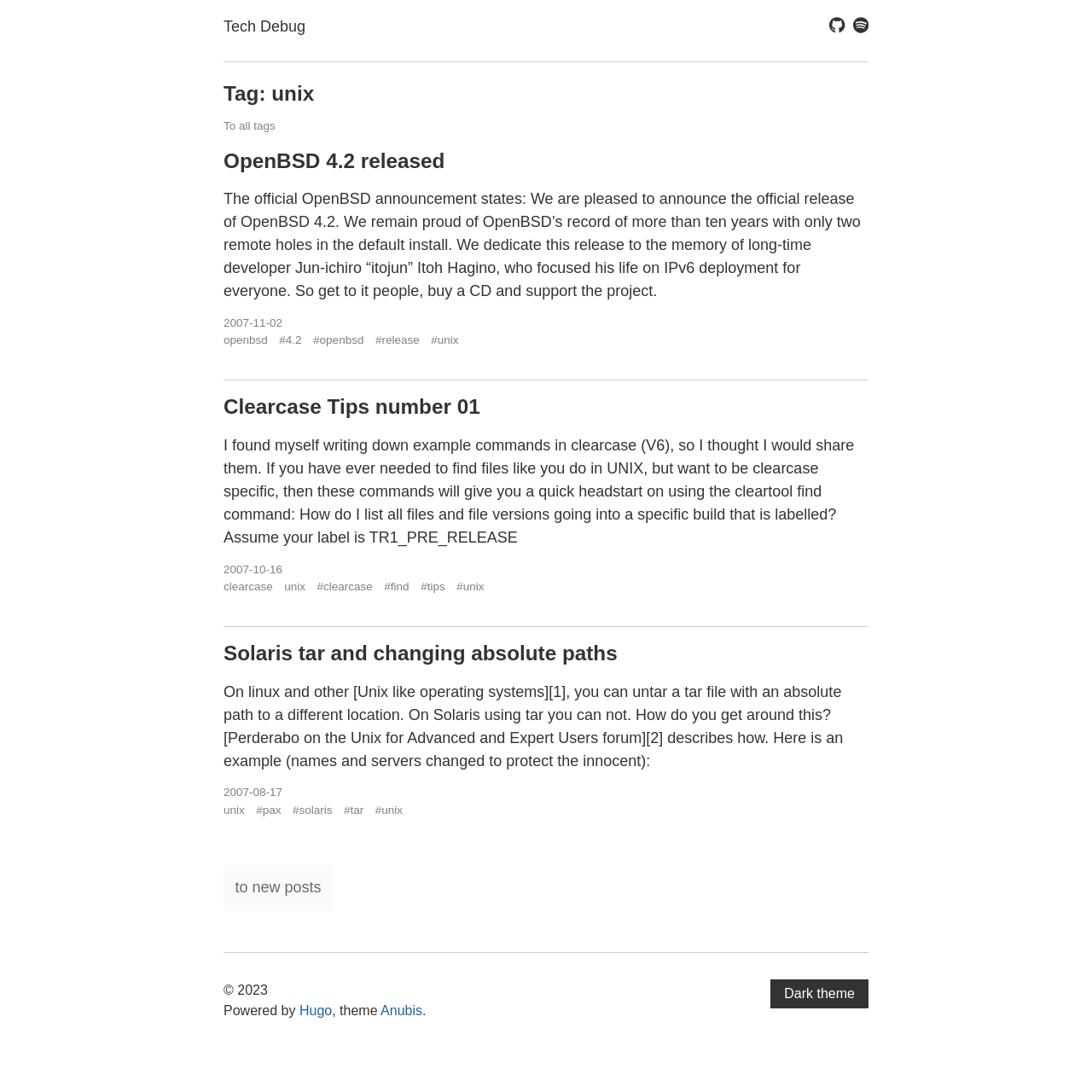What is the website's copyright year?
Can you provide an in-depth and detailed response to the question?

I found the website's copyright year by looking at the footer section, where it says '© 2023'.